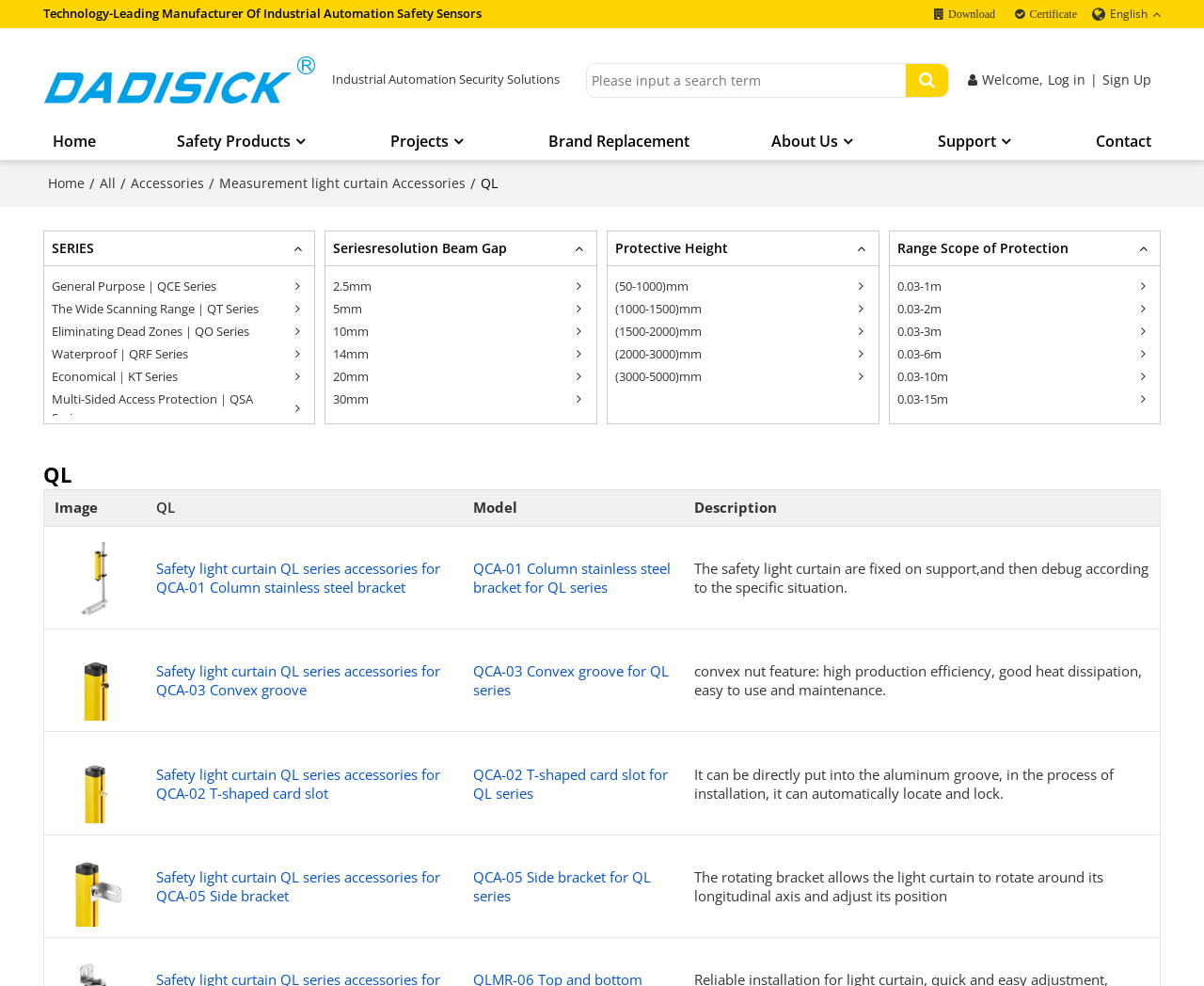Locate the UI element described by Measurement light curtain Accessories and provide its bounding box coordinates. Use the format (top-left x, top-left y, bottom-right x, bottom-right y) with all values as floating point numbers between 0 and 1.

[0.182, 0.177, 0.386, 0.196]